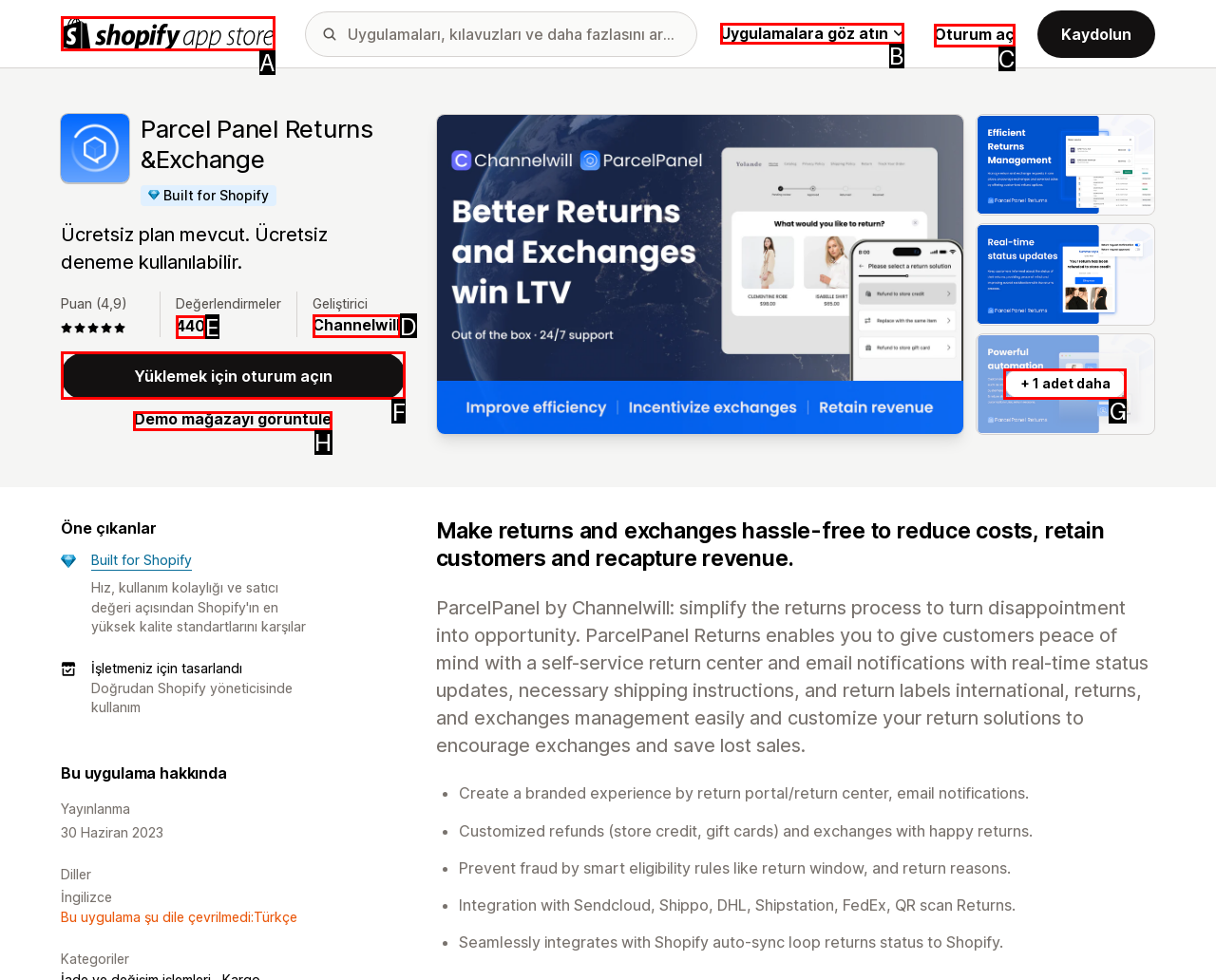Select the right option to accomplish this task: View the 'ABOUT US' page. Reply with the letter corresponding to the correct UI element.

None